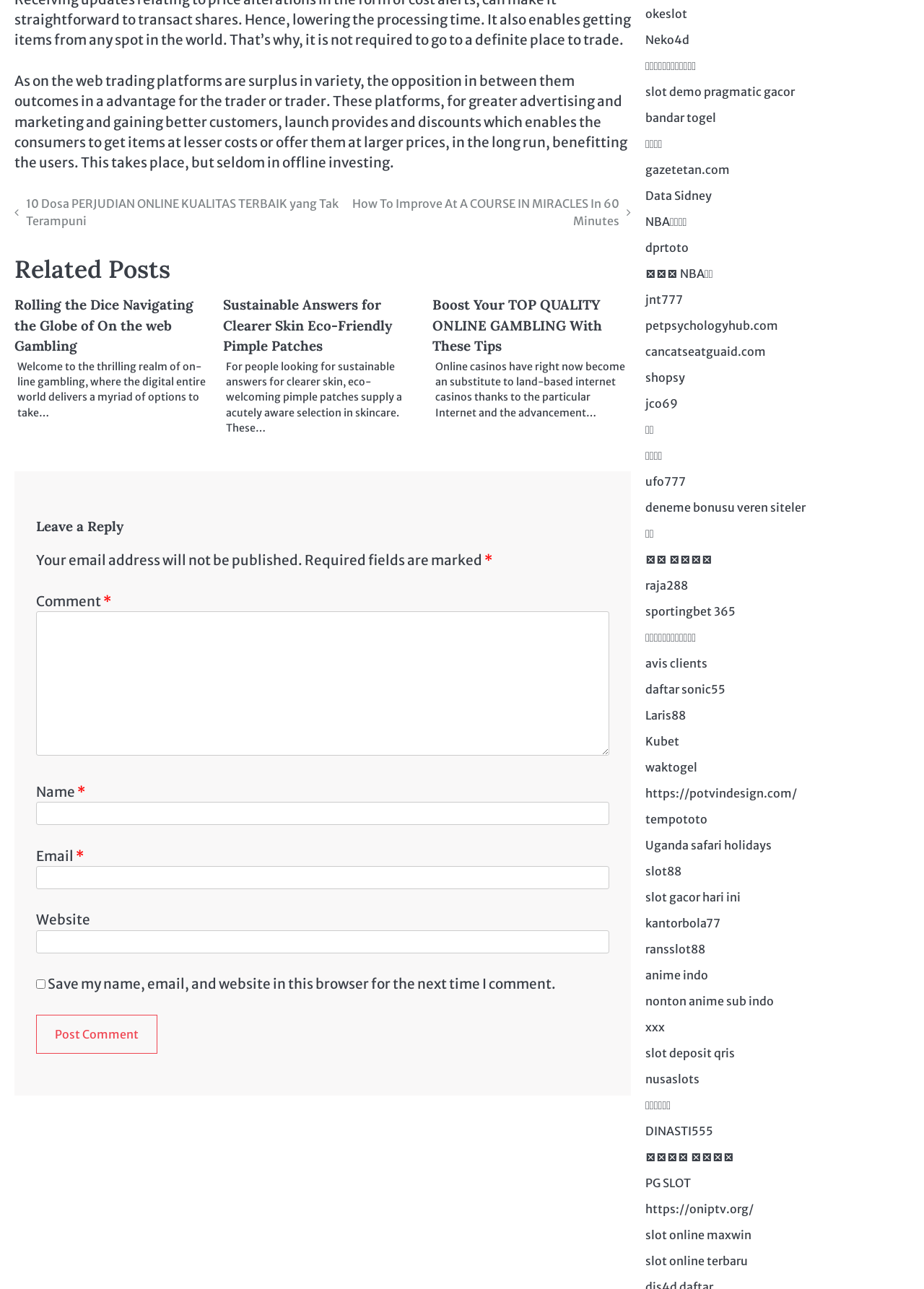Pinpoint the bounding box coordinates of the clickable area necessary to execute the following instruction: "Relax with Calm". The coordinates should be given as four float numbers between 0 and 1, namely [left, top, right, bottom].

None